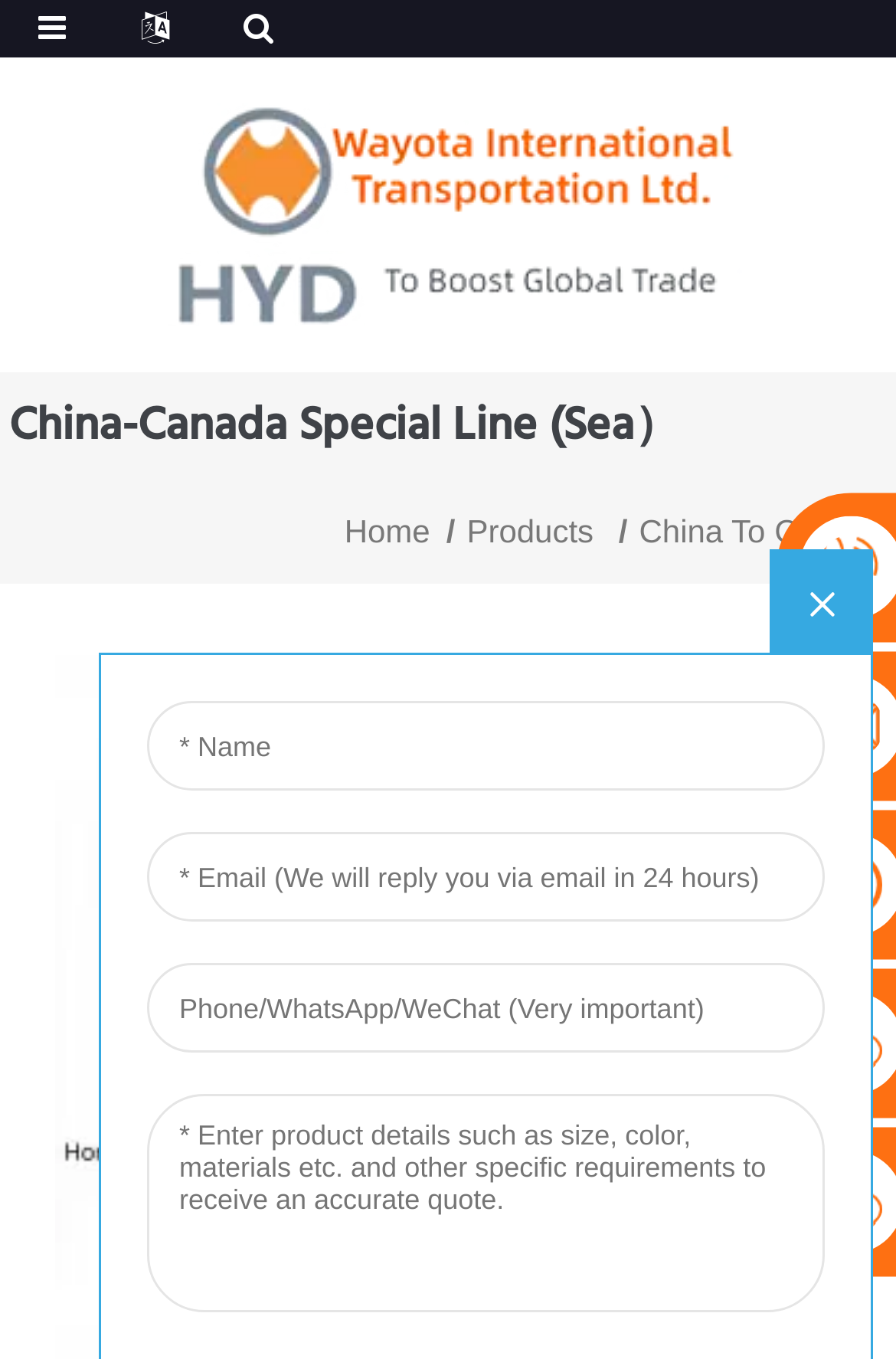How many navigation menu items are there?
Based on the image, give a one-word or short phrase answer.

3